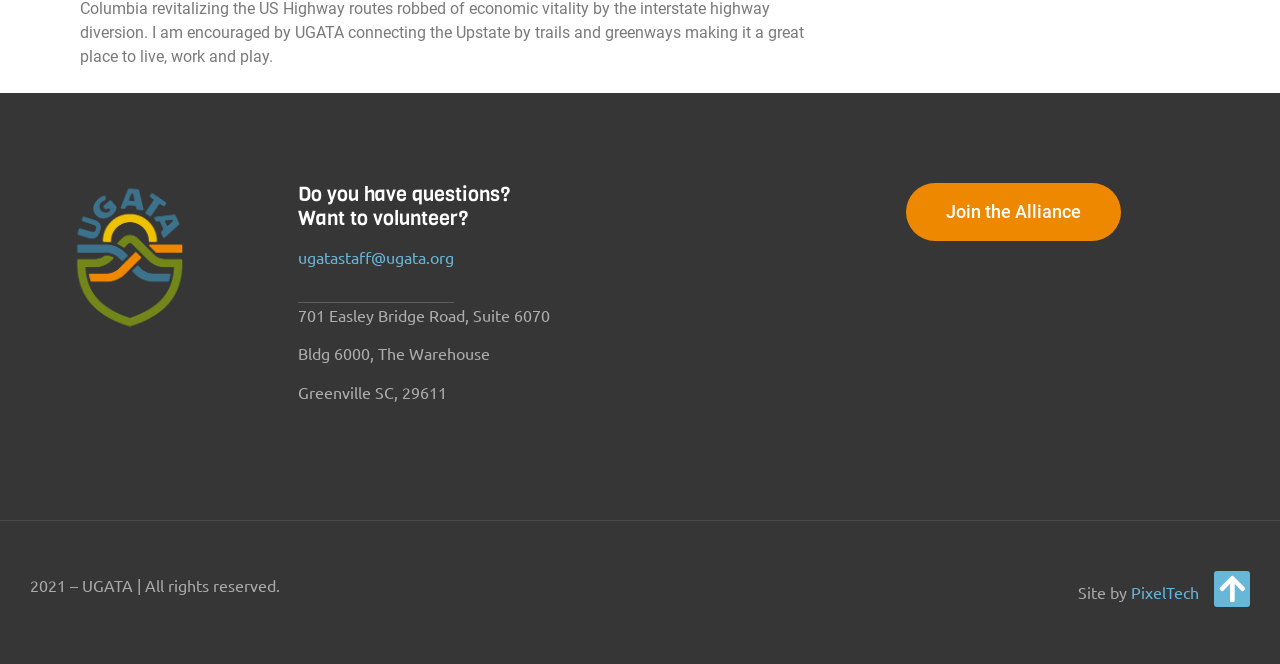Refer to the element description PixelTech and identify the corresponding bounding box in the screenshot. Format the coordinates as (top-left x, top-left y, bottom-right x, bottom-right y) with values in the range of 0 to 1.

[0.884, 0.876, 0.937, 0.906]